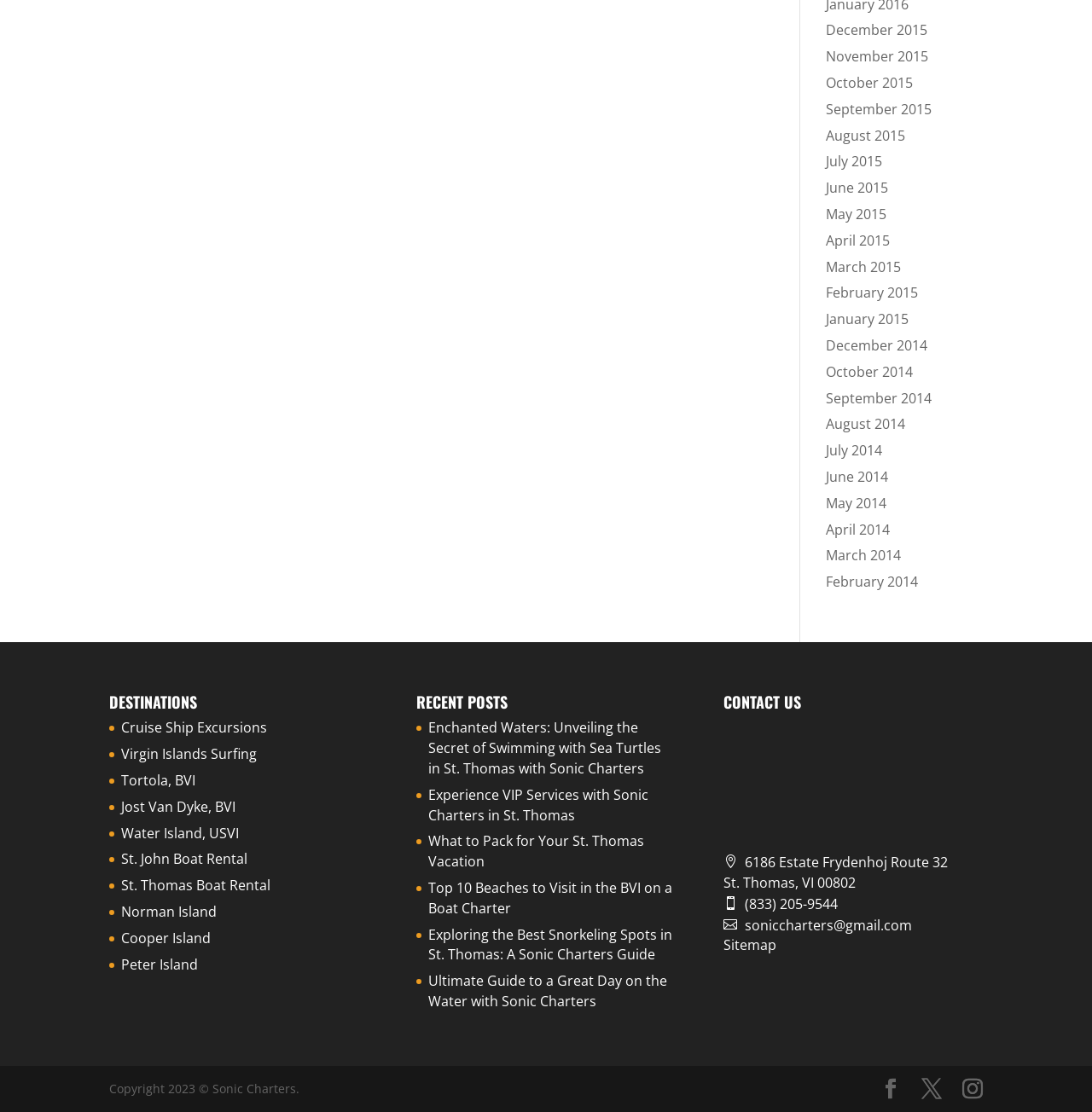Please locate the bounding box coordinates of the element's region that needs to be clicked to follow the instruction: "Contact Sonic Charters via email". The bounding box coordinates should be provided as four float numbers between 0 and 1, i.e., [left, top, right, bottom].

[0.682, 0.823, 0.835, 0.84]